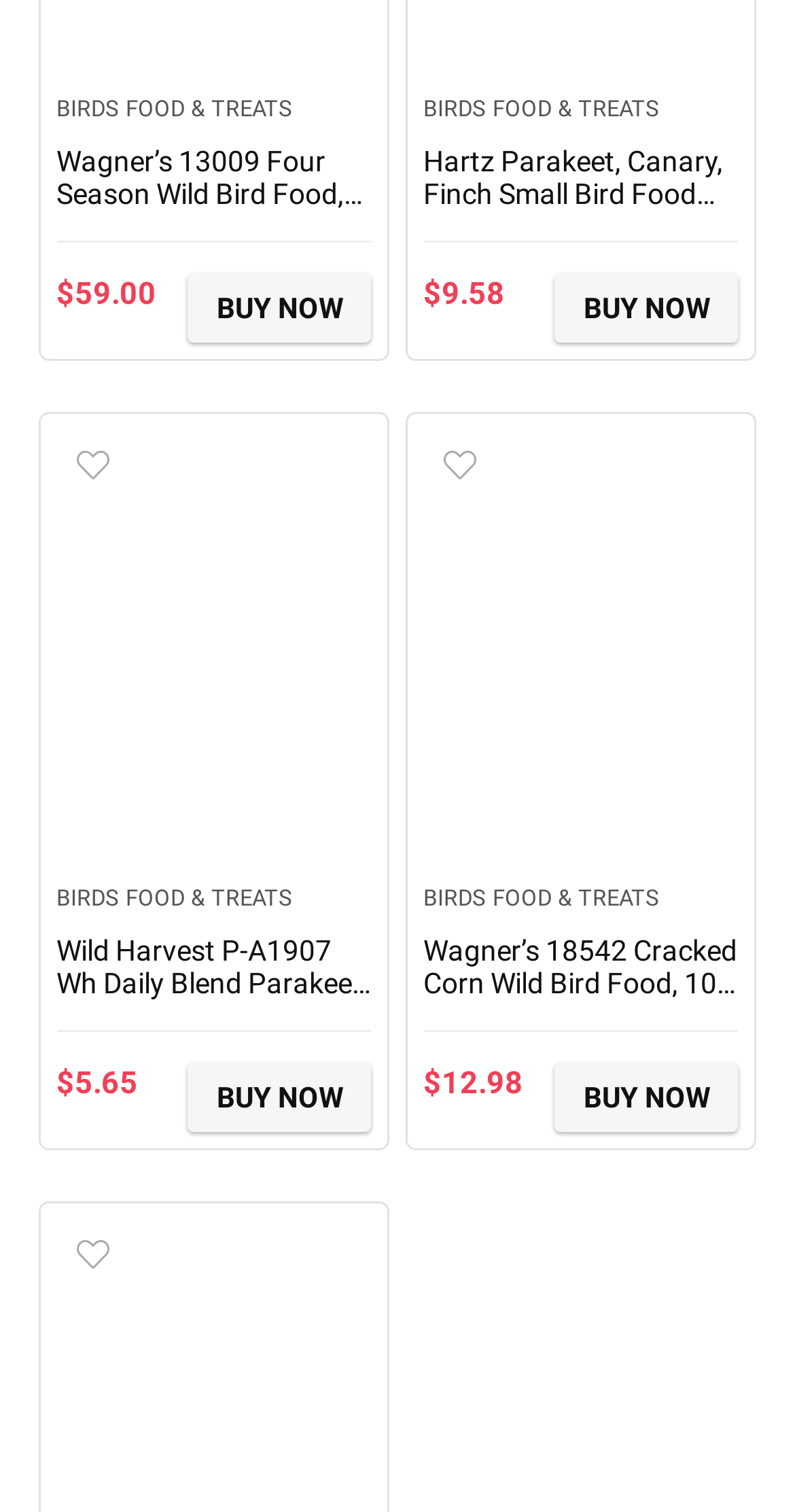Respond with a single word or phrase for the following question: 
How many 'BUY NOW' links are there?

4